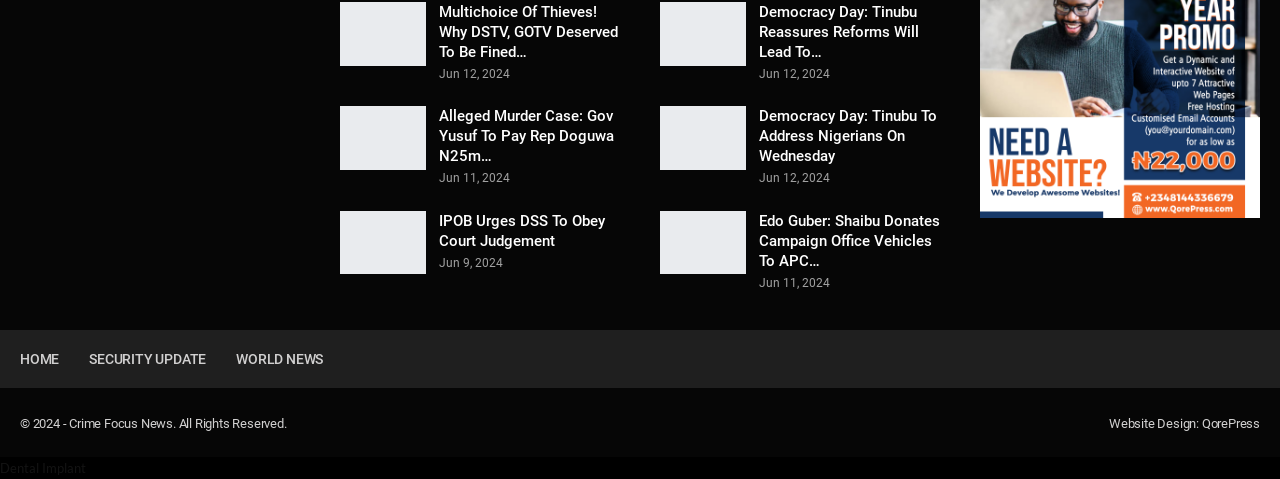Can you identify the bounding box coordinates of the clickable region needed to carry out this instruction: 'Click on the 'Democracy Day: Tinubu Reassures Reforms Will Lead To…' link'? The coordinates should be four float numbers within the range of 0 to 1, stated as [left, top, right, bottom].

[0.593, 0.006, 0.718, 0.127]